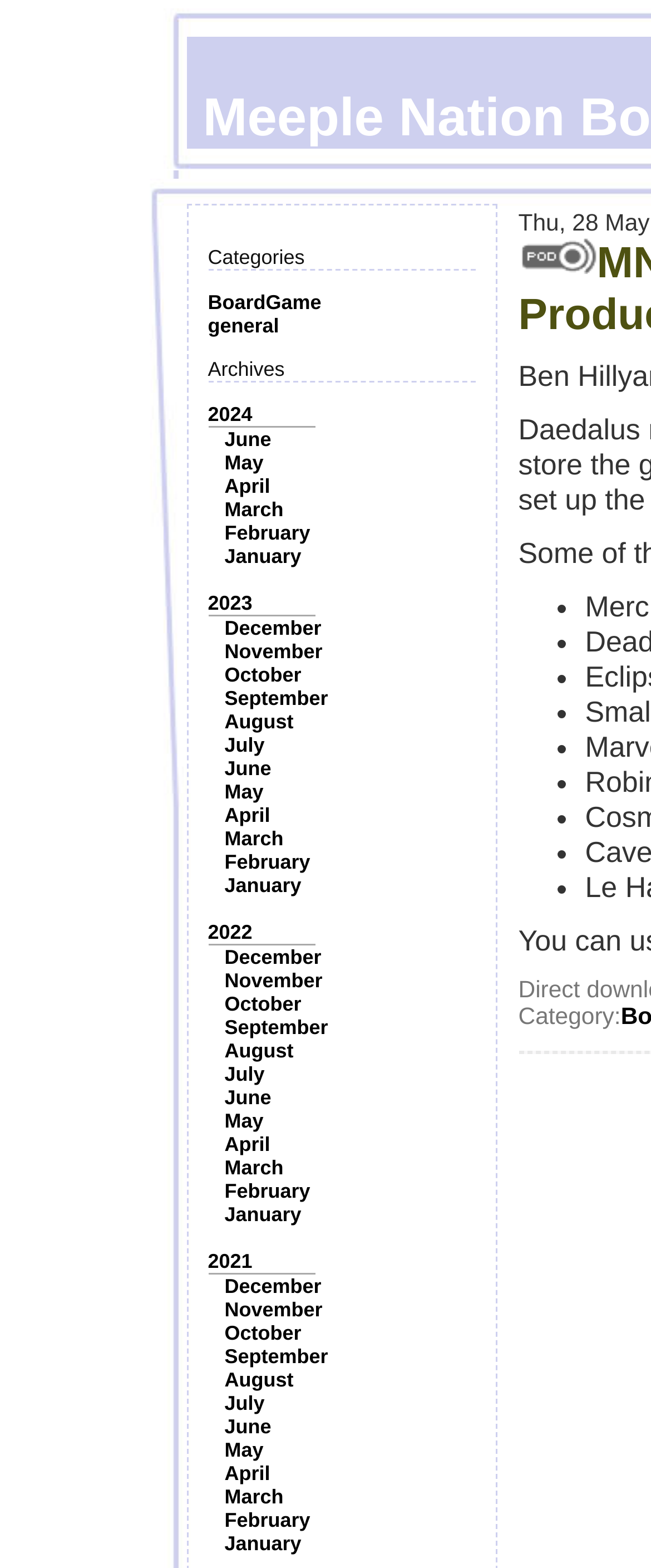Determine the bounding box coordinates of the region to click in order to accomplish the following instruction: "Click the 'Read Review →' link". Provide the coordinates as four float numbers between 0 and 1, specifically [left, top, right, bottom].

None